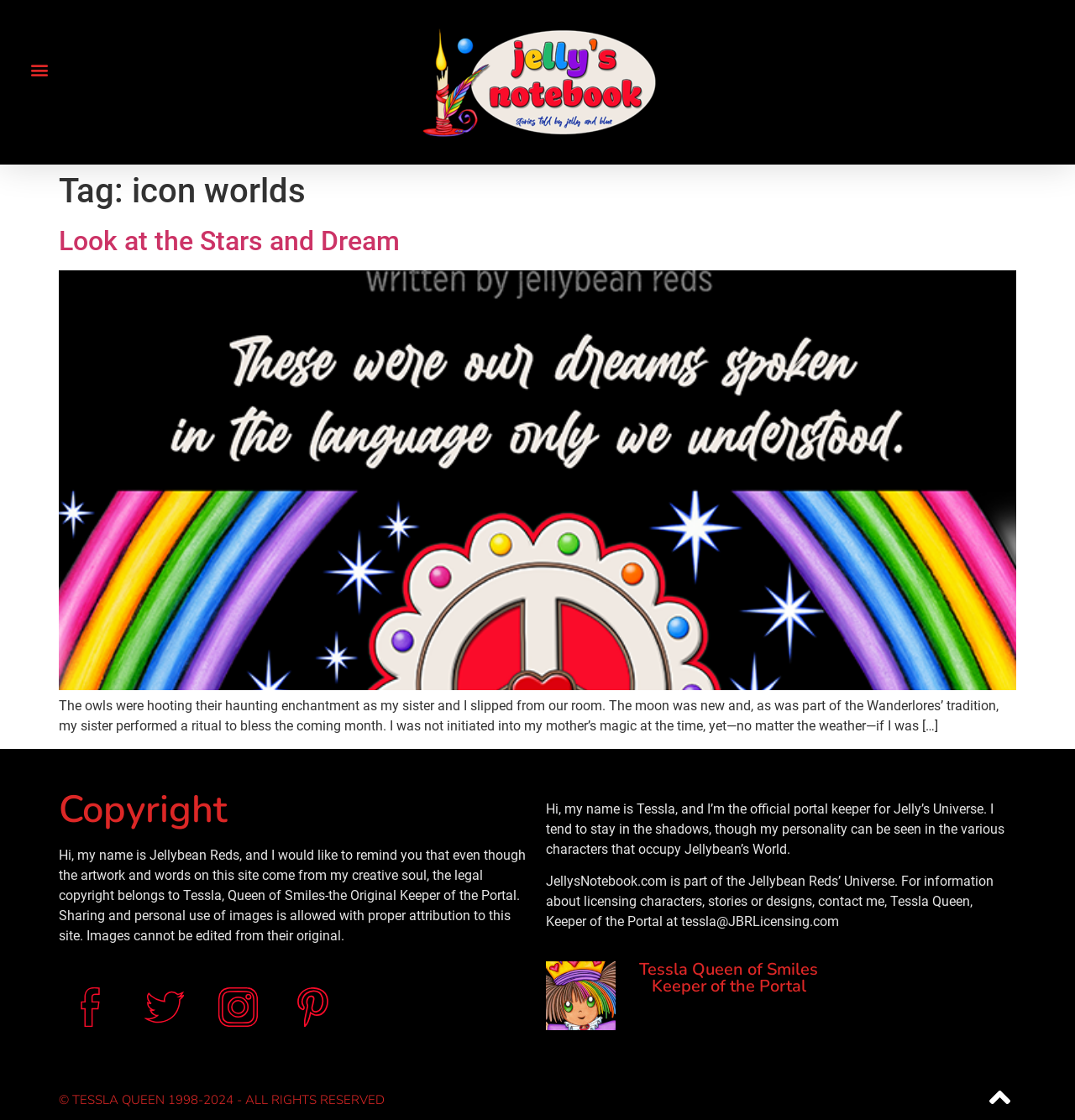What is the name of the author?
Please give a detailed and thorough answer to the question, covering all relevant points.

The name of the author can be found in the text 'Hi, my name is Jellybean Reds, and I would like to remind you that even though the artwork and words on this site come from my creative soul...' which is located in the middle of the webpage.